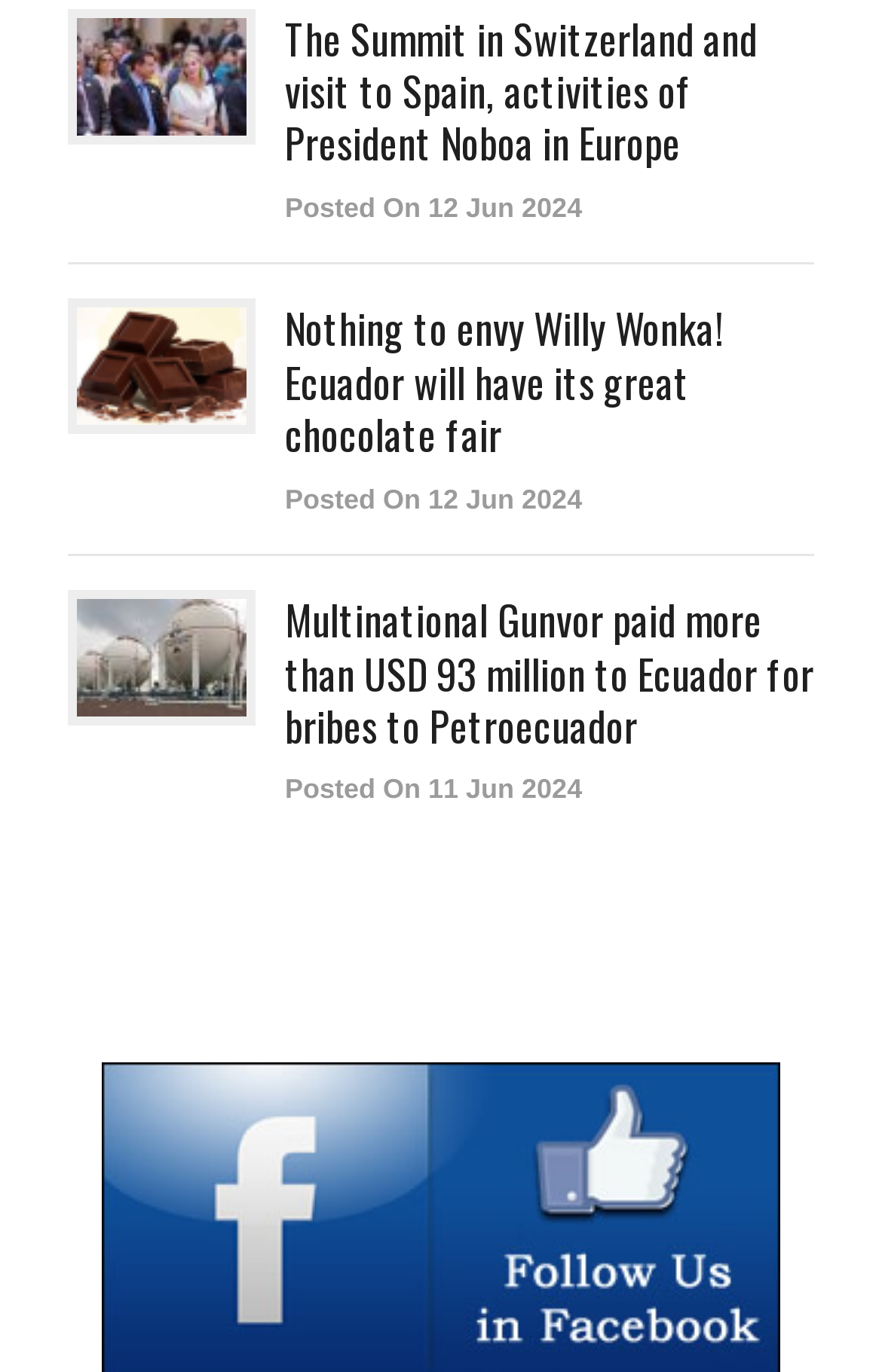Bounding box coordinates should be in the format (top-left x, top-left y, bottom-right x, bottom-right y) and all values should be floating point numbers between 0 and 1. Determine the bounding box coordinate for the UI element described as: Posted On 12 Jun 2024

[0.323, 0.352, 0.66, 0.375]